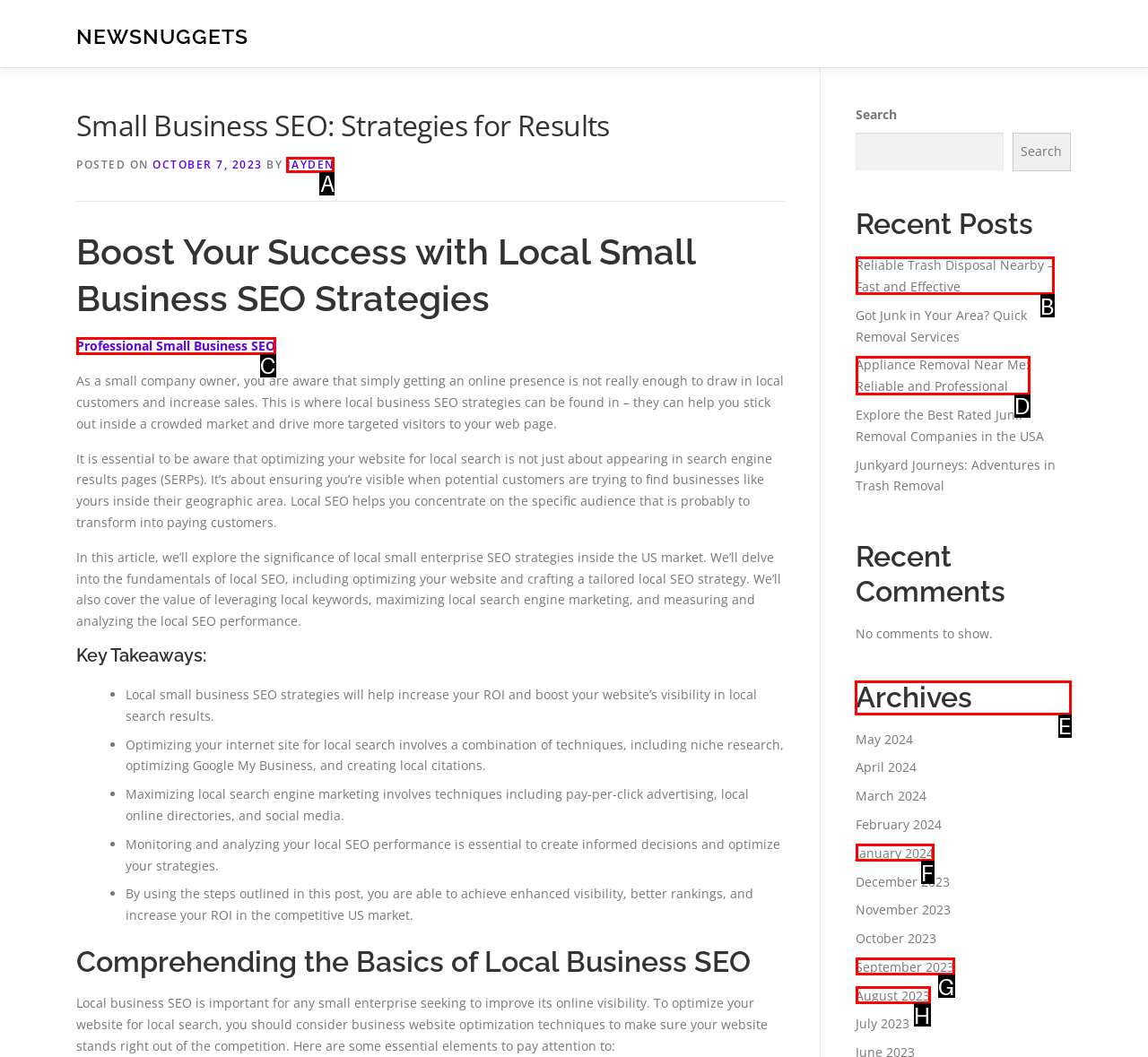Select the correct UI element to click for this task: View the 'Archives' section.
Answer using the letter from the provided options.

E